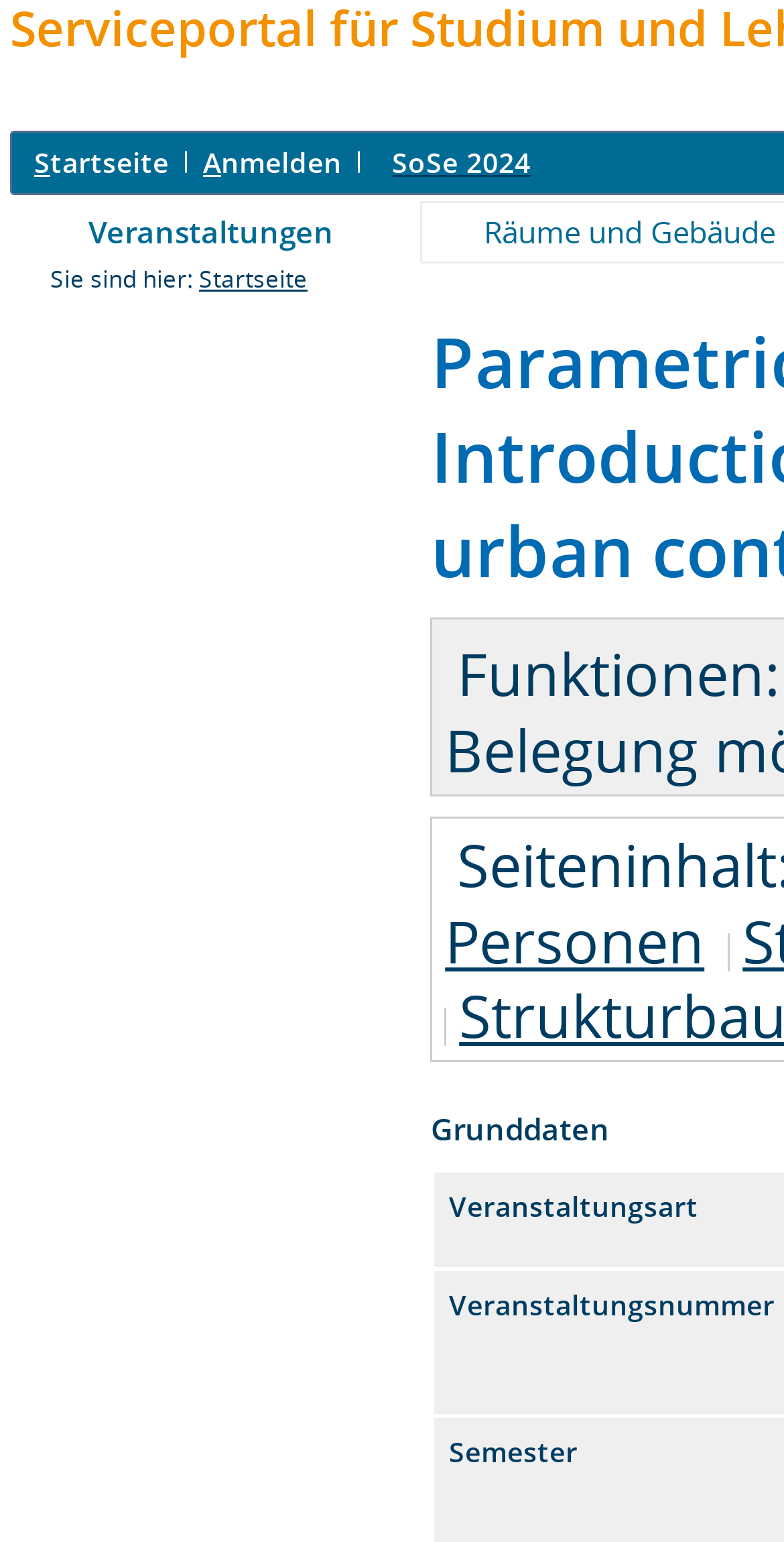Given the description of a UI element: "Anmelden", identify the bounding box coordinates of the matching element in the webpage screenshot.

[0.259, 0.093, 0.436, 0.118]